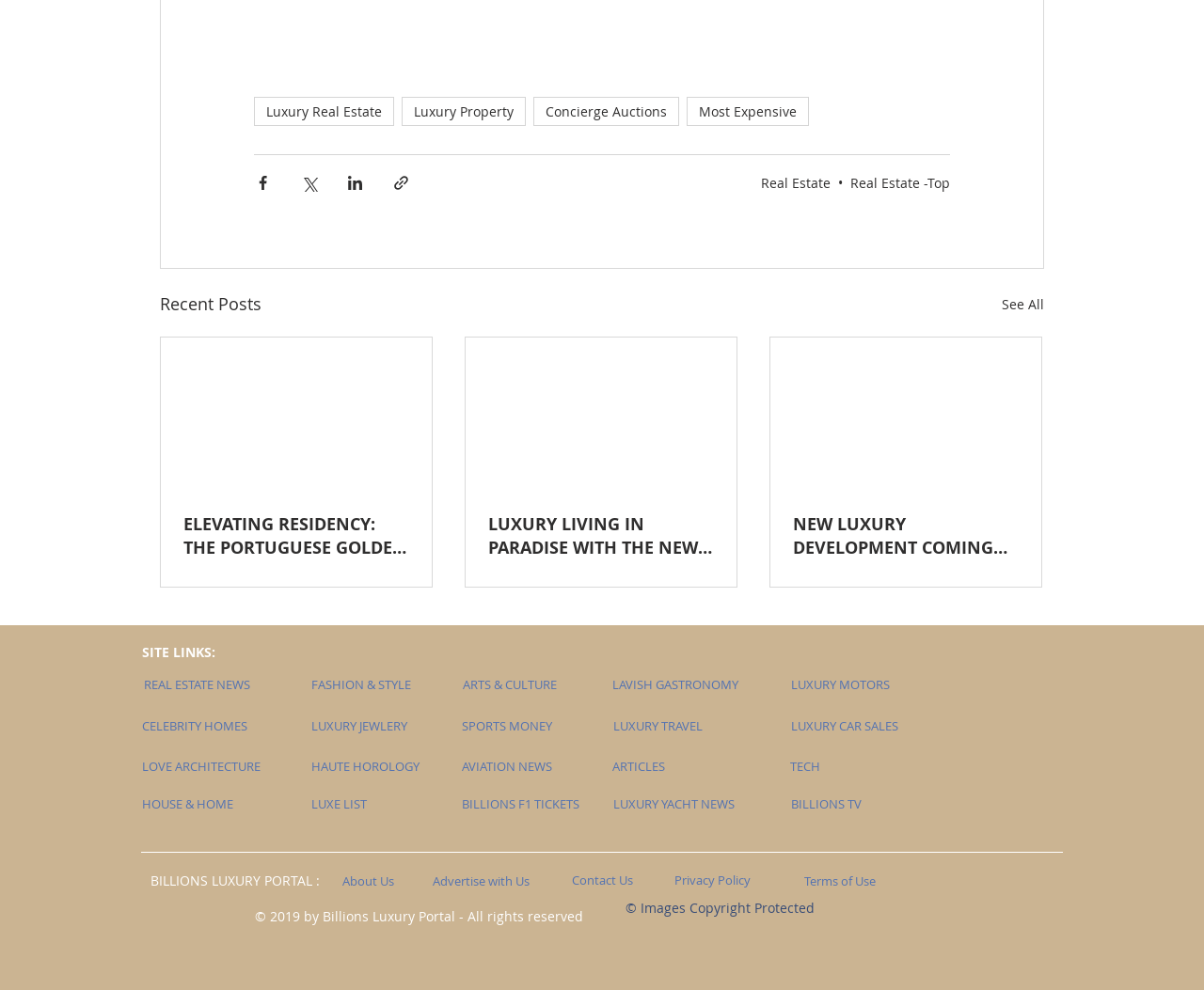Kindly determine the bounding box coordinates for the area that needs to be clicked to execute this instruction: "Visit REAL ESTATE NEWS".

[0.117, 0.672, 0.21, 0.71]